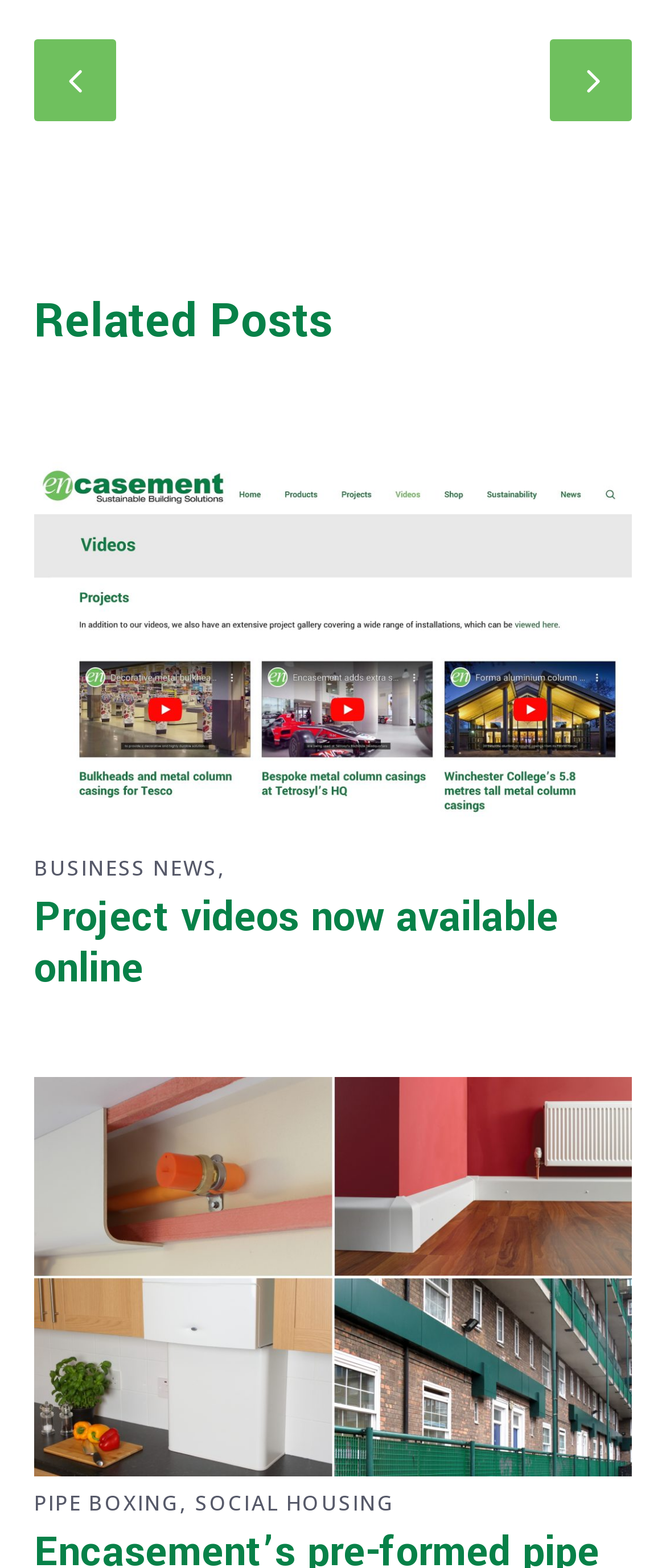Show the bounding box coordinates of the region that should be clicked to follow the instruction: "view related posts."

[0.051, 0.187, 0.949, 0.223]